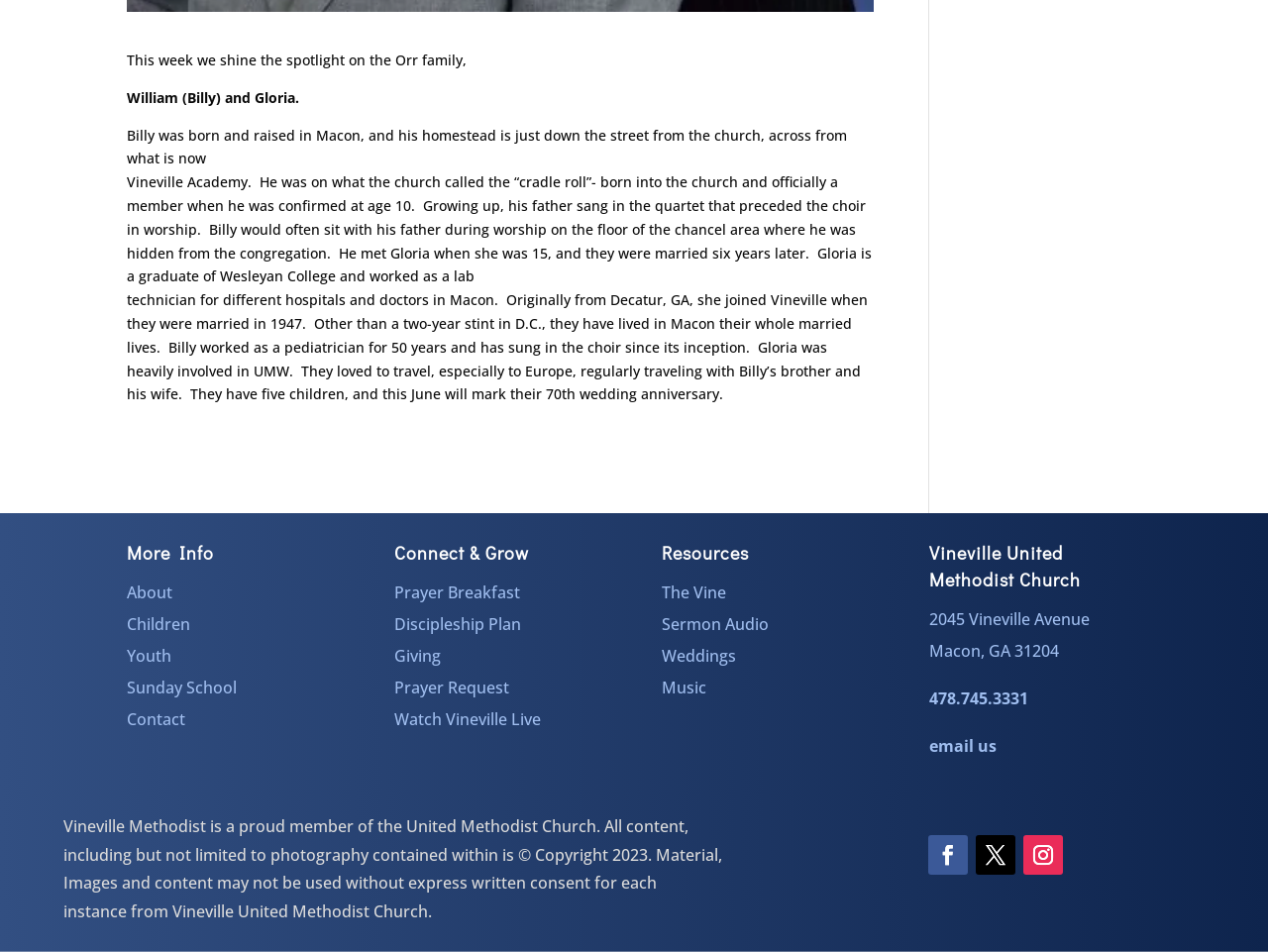Please identify the coordinates of the bounding box that should be clicked to fulfill this instruction: "View the 1st Pan Caribbean Law Firm Founder Joins AMCC news".

None